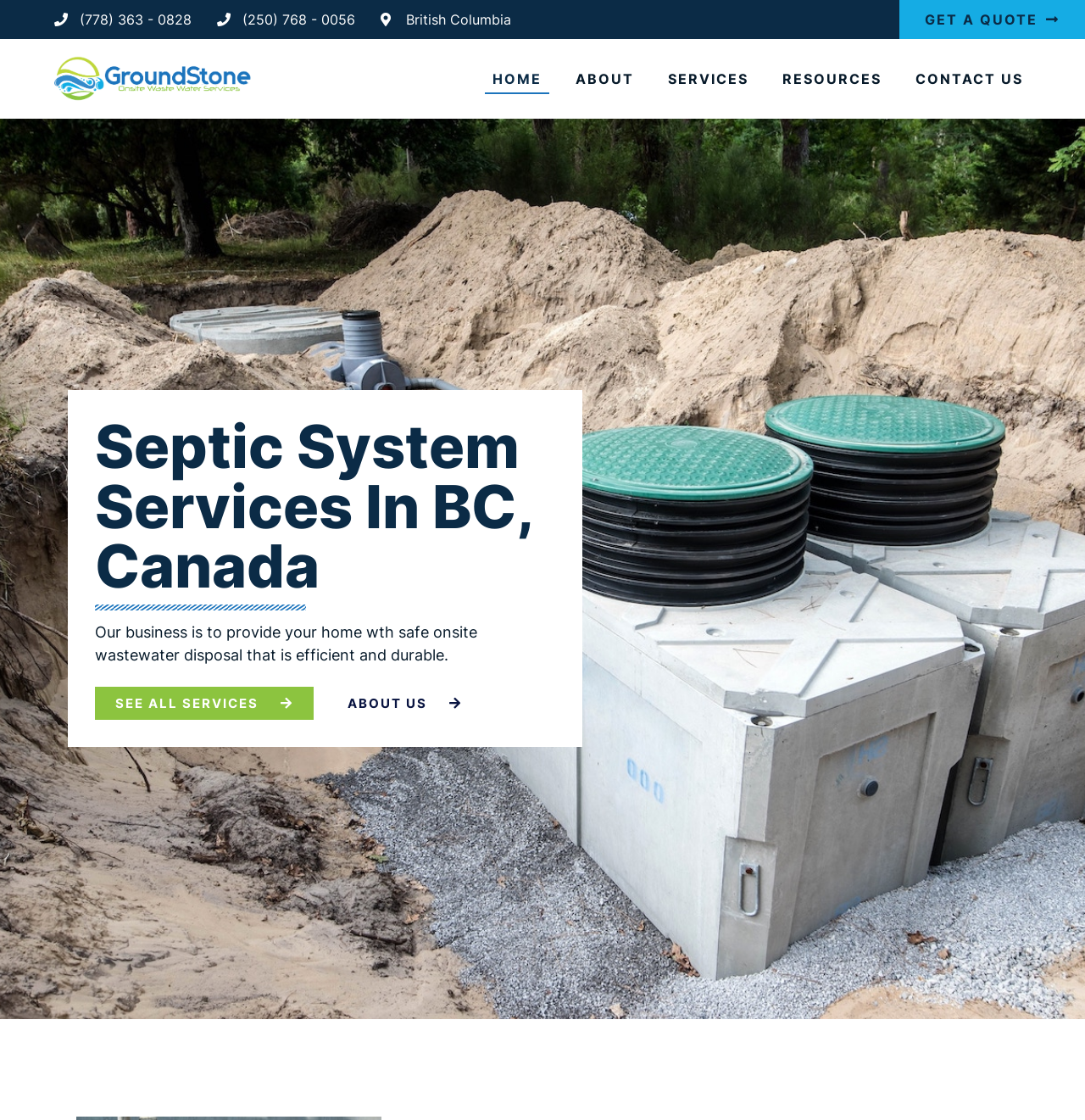Utilize the details in the image to thoroughly answer the following question: How many phone numbers are provided?

There are two phone numbers provided on the webpage, (778) 363 - 0828 and (250) 768 - 0056, which are links at the top of the page.